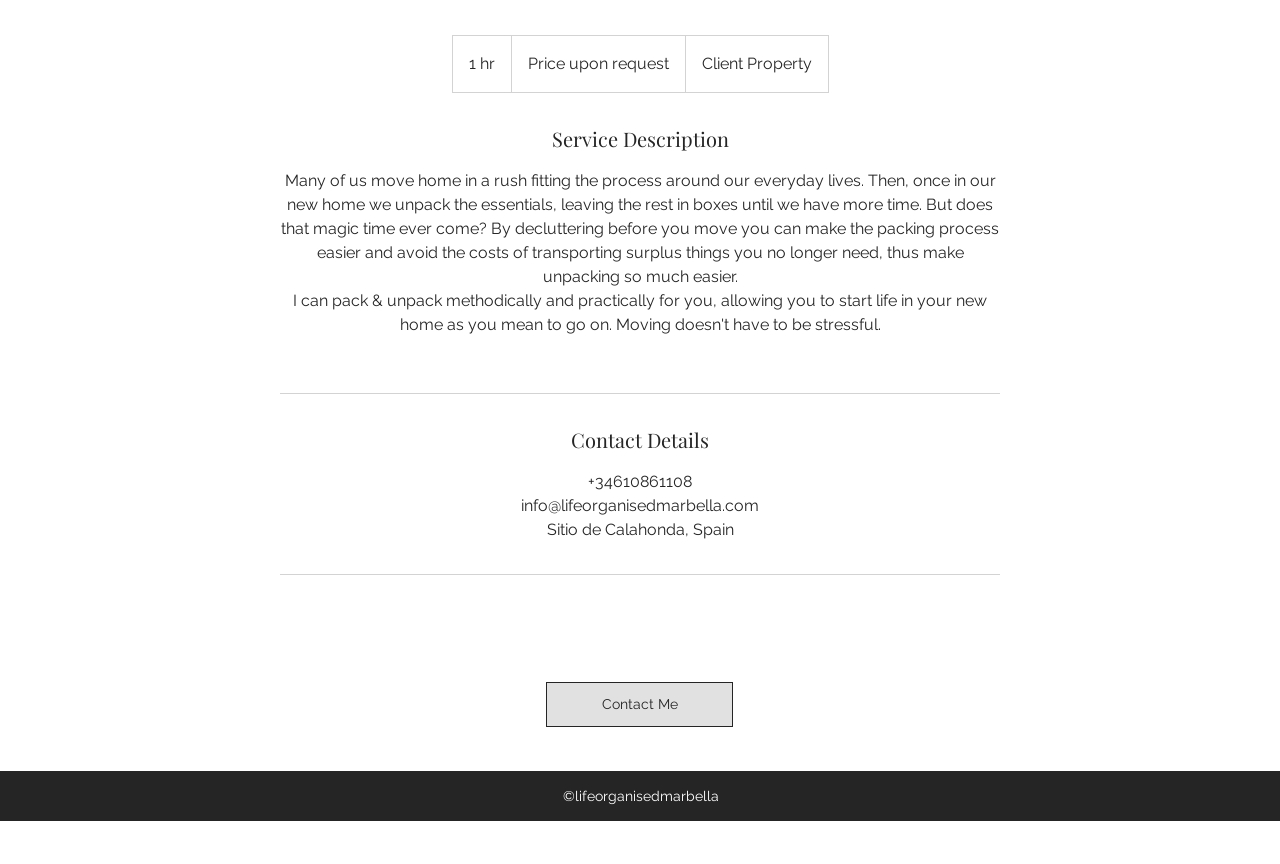Please determine the bounding box coordinates for the UI element described here. Use the format (top-left x, top-left y, bottom-right x, bottom-right y) with values bounded between 0 and 1: Contact Me

[0.427, 0.789, 0.573, 0.841]